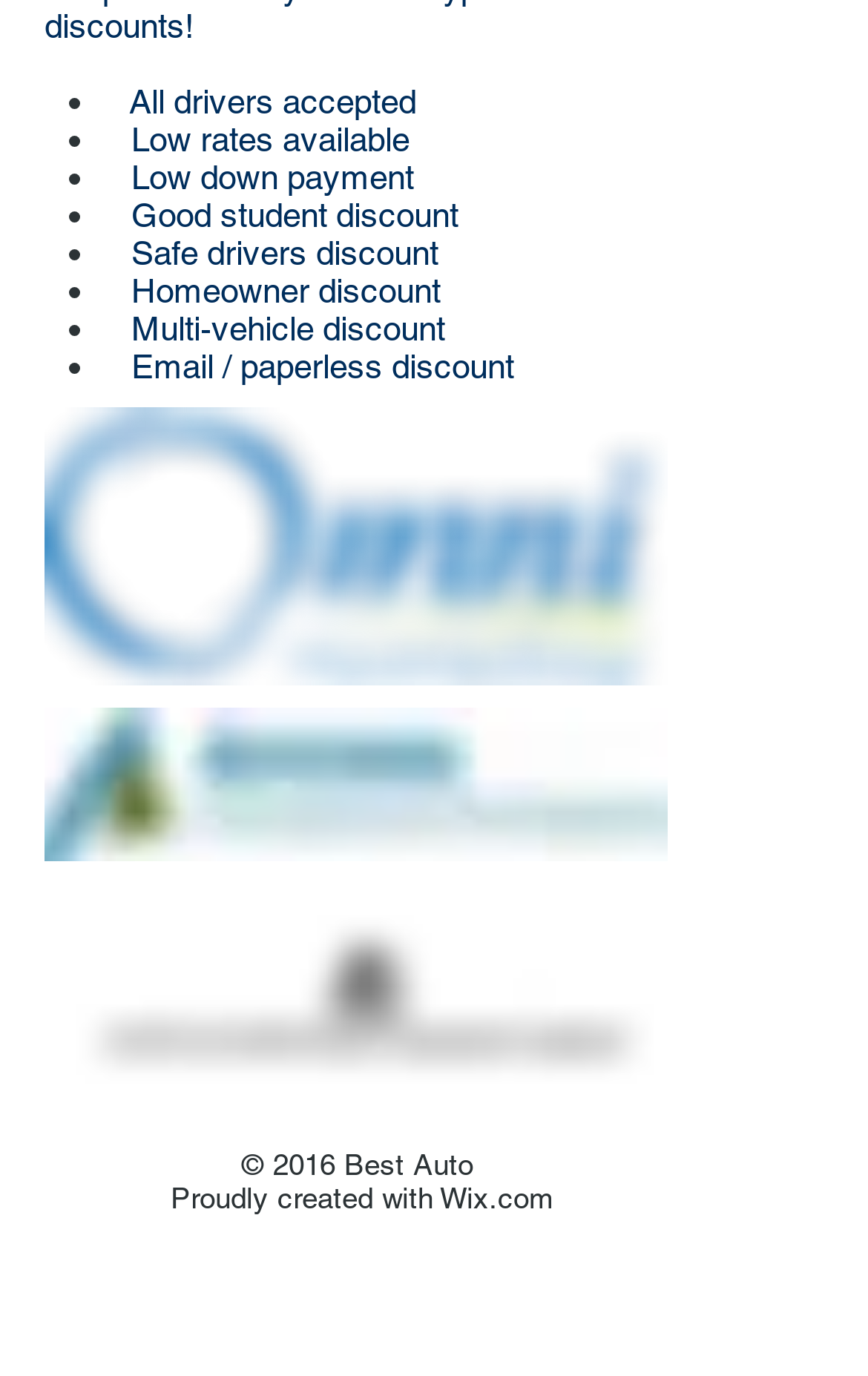Answer the question with a brief word or phrase:
What is the platform used to create the website?

Wix.com